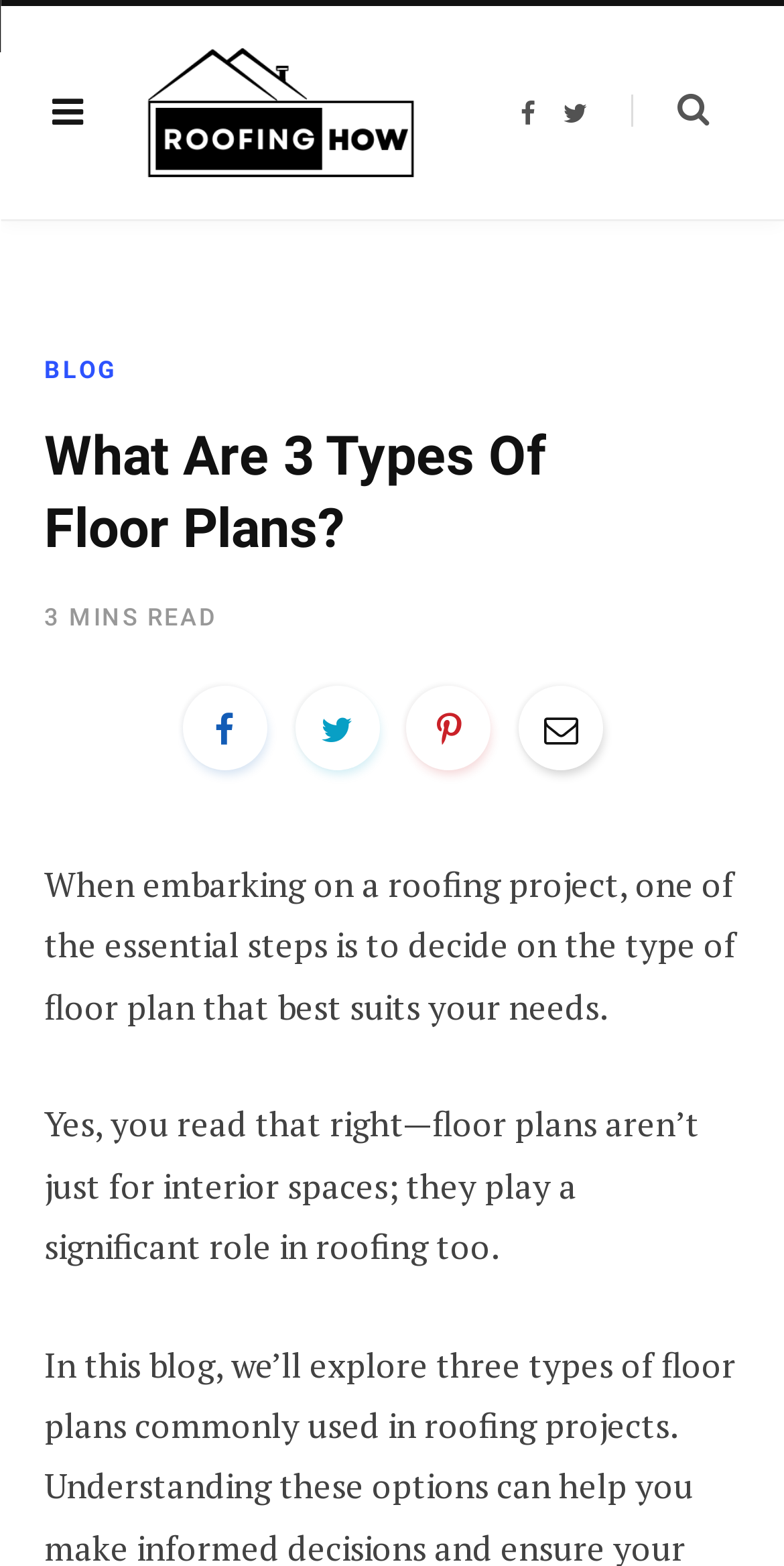Can you find the bounding box coordinates for the UI element given this description: "Accept only essential cookies"? Provide the coordinates as four float numbers between 0 and 1: [left, top, right, bottom].

None